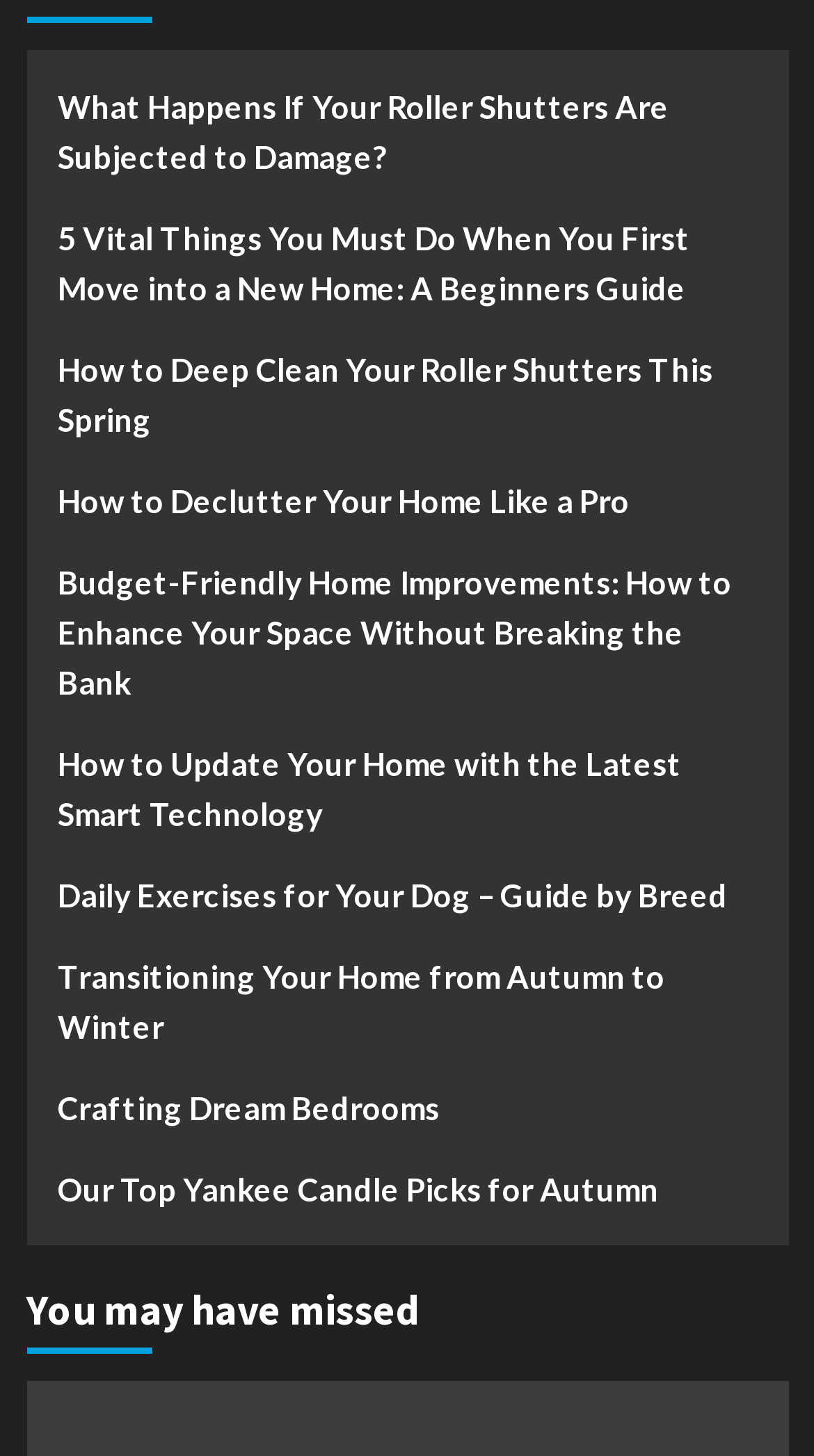Please locate the bounding box coordinates of the element's region that needs to be clicked to follow the instruction: "View daily exercises for your dog by breed". The bounding box coordinates should be provided as four float numbers between 0 and 1, i.e., [left, top, right, bottom].

[0.071, 0.598, 0.929, 0.653]